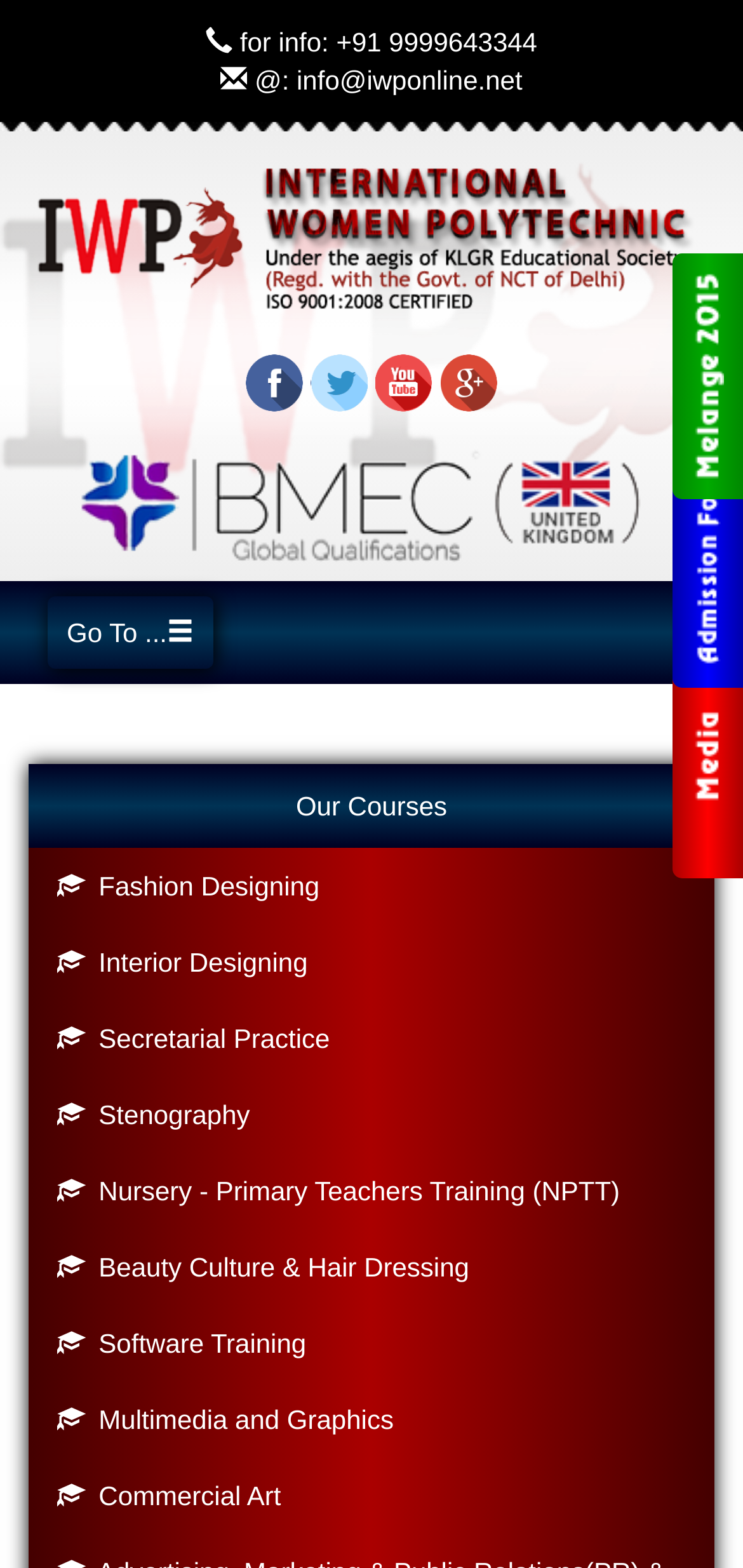Find the bounding box coordinates of the element to click in order to complete the given instruction: "Send email to info@iwponline.net."

[0.333, 0.041, 0.703, 0.061]